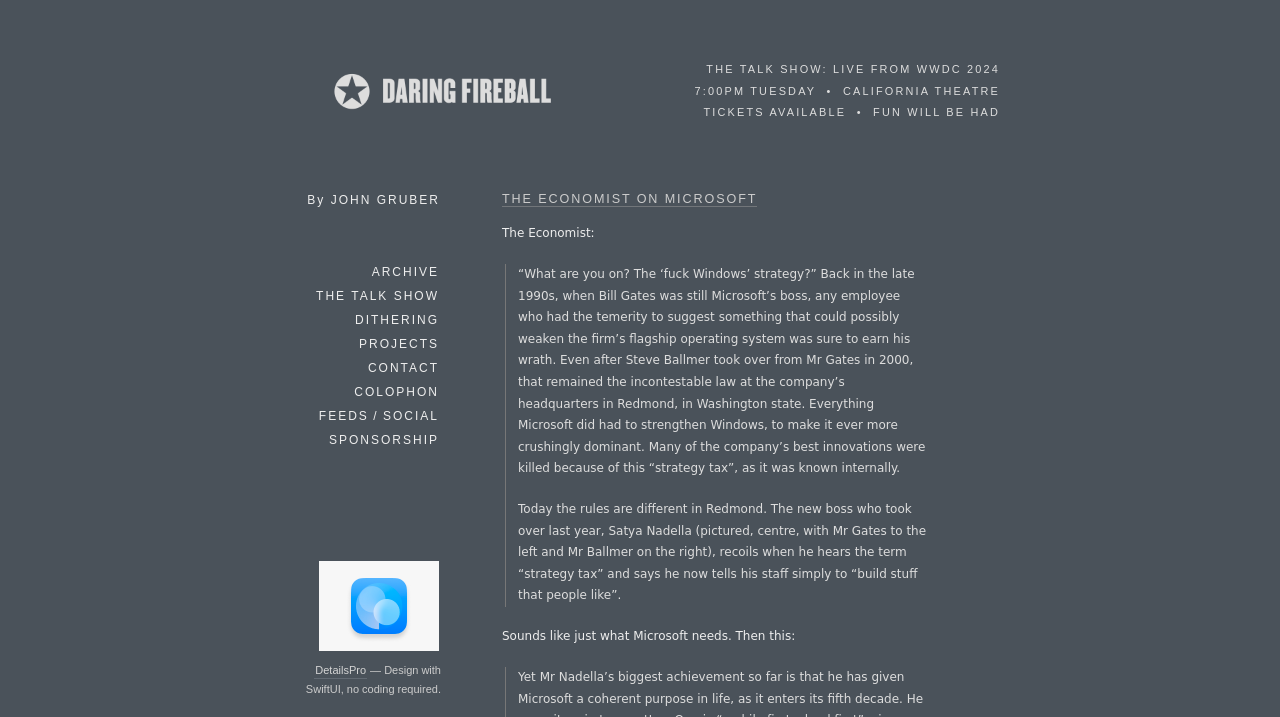Reply to the question with a brief word or phrase: Who is the author of the article?

John Gruber